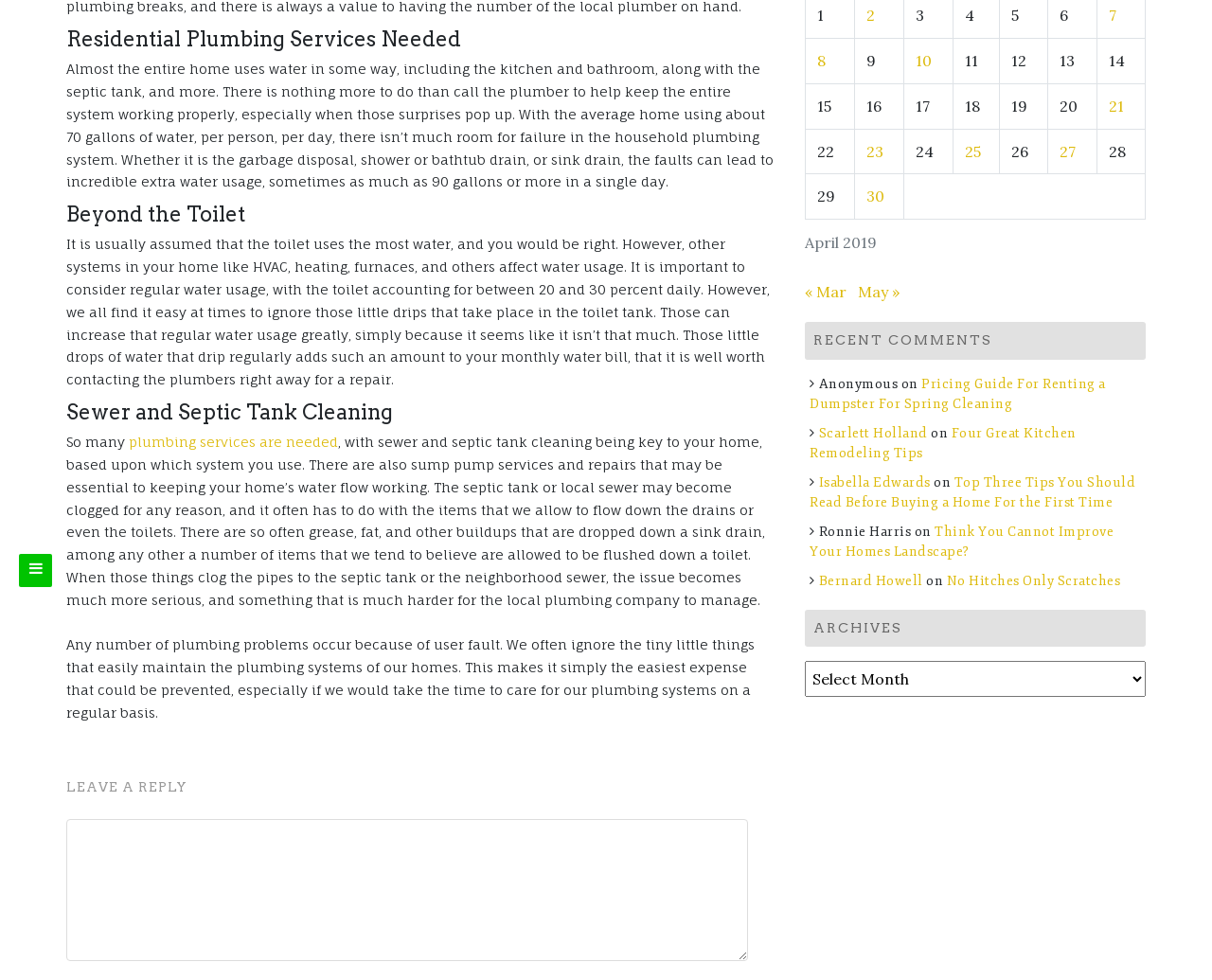From the given element description: "Isabella Edwards", find the bounding box for the UI element. Provide the coordinates as four float numbers between 0 and 1, in the order [left, top, right, bottom].

[0.675, 0.484, 0.768, 0.5]